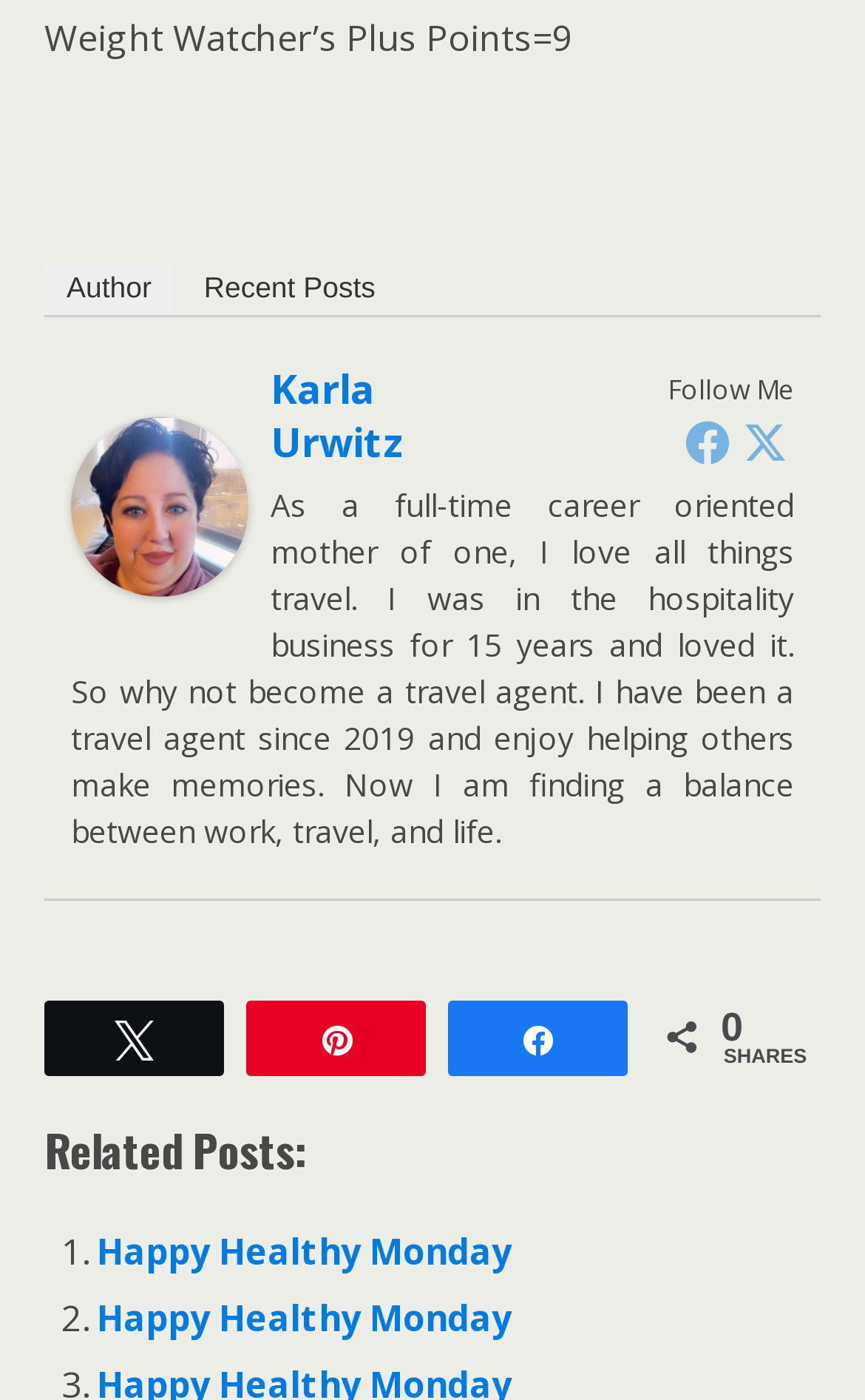Give a concise answer using only one word or phrase for this question:
Who is the author of the webpage?

Karla Urwitz